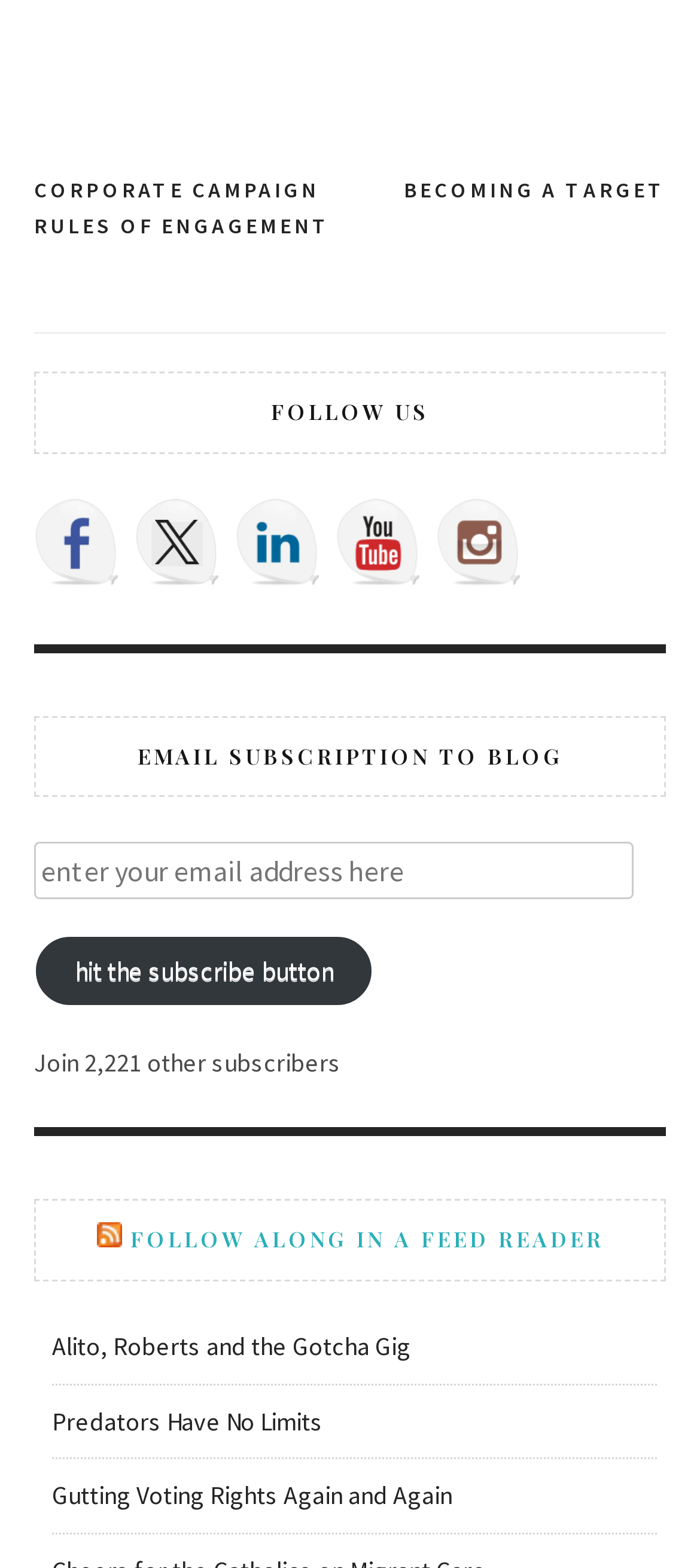Indicate the bounding box coordinates of the clickable region to achieve the following instruction: "Click on Notes on Dinner."

None